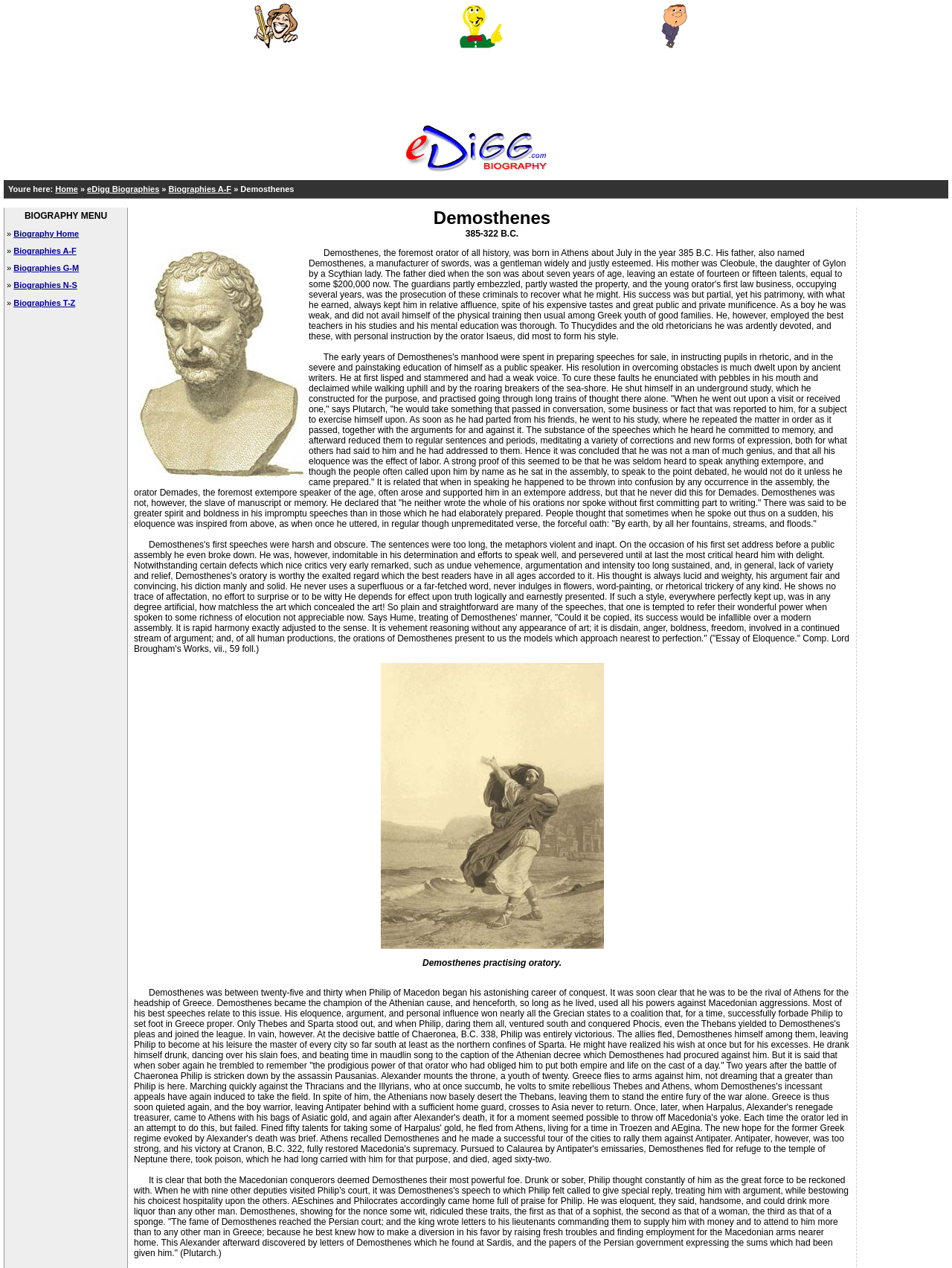What is the name of the person whose biography is being described?
Examine the image and give a concise answer in one word or a short phrase.

Demosthenes